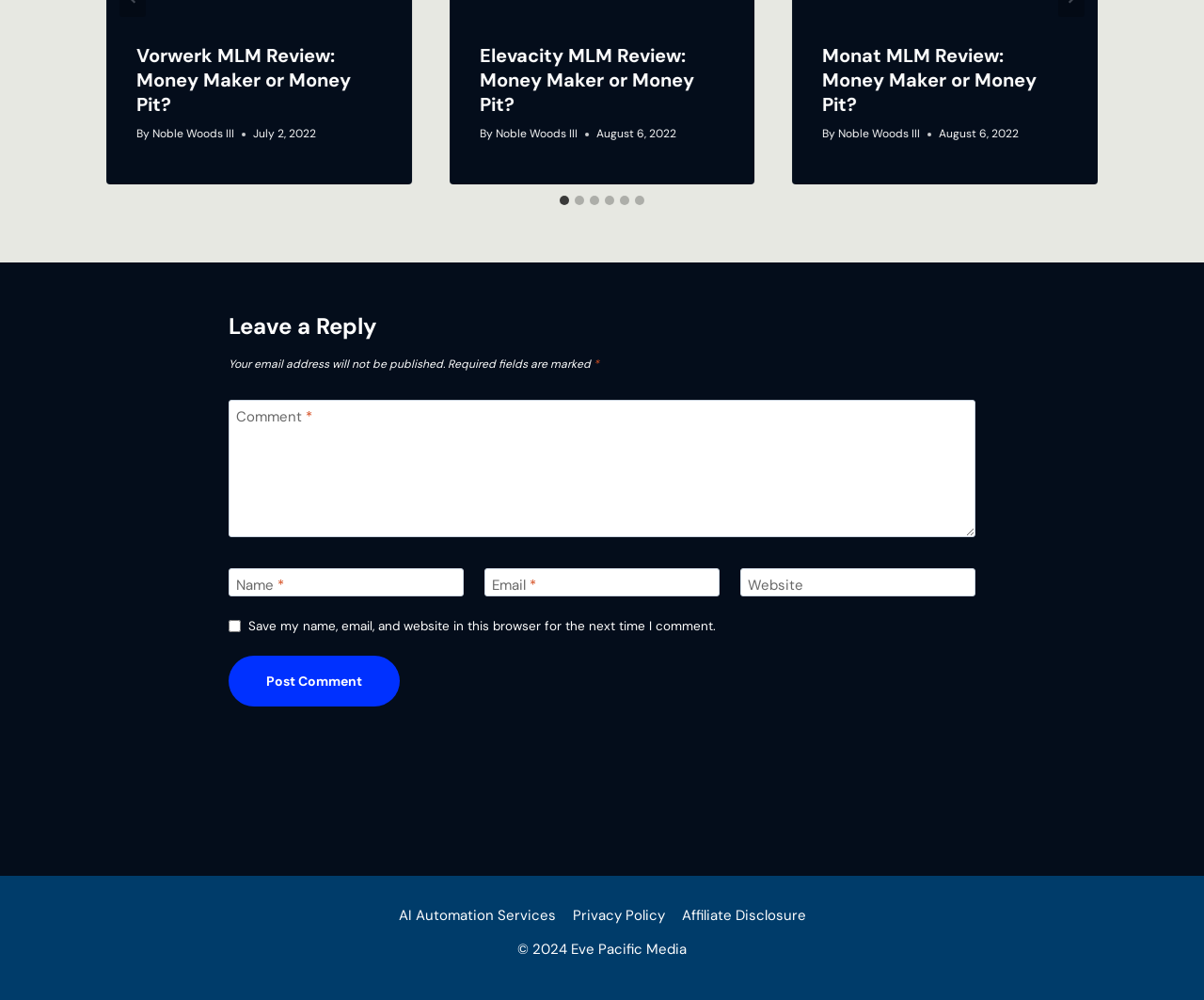How many slides are available in the tablist?
Answer the question with a detailed and thorough explanation.

The answer can be found by counting the number of tabs in the tablist, which are labeled as 'Go to slide 1', 'Go to slide 2', ..., 'Go to slide 6'.